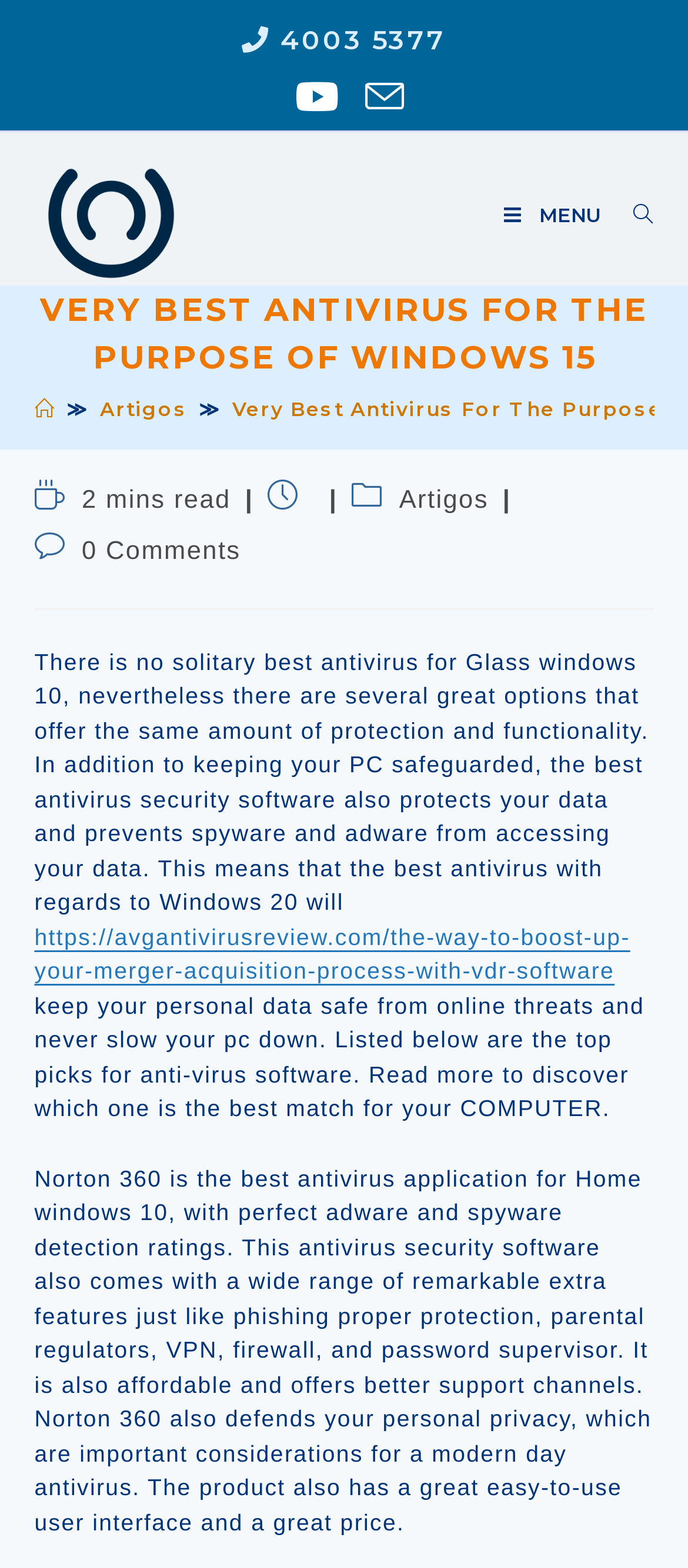Identify the bounding box for the given UI element using the description provided. Coordinates should be in the format (top-left x, top-left y, bottom-right x, bottom-right y) and must be between 0 and 1. Here is the description: A Physicists Perspective on God

None